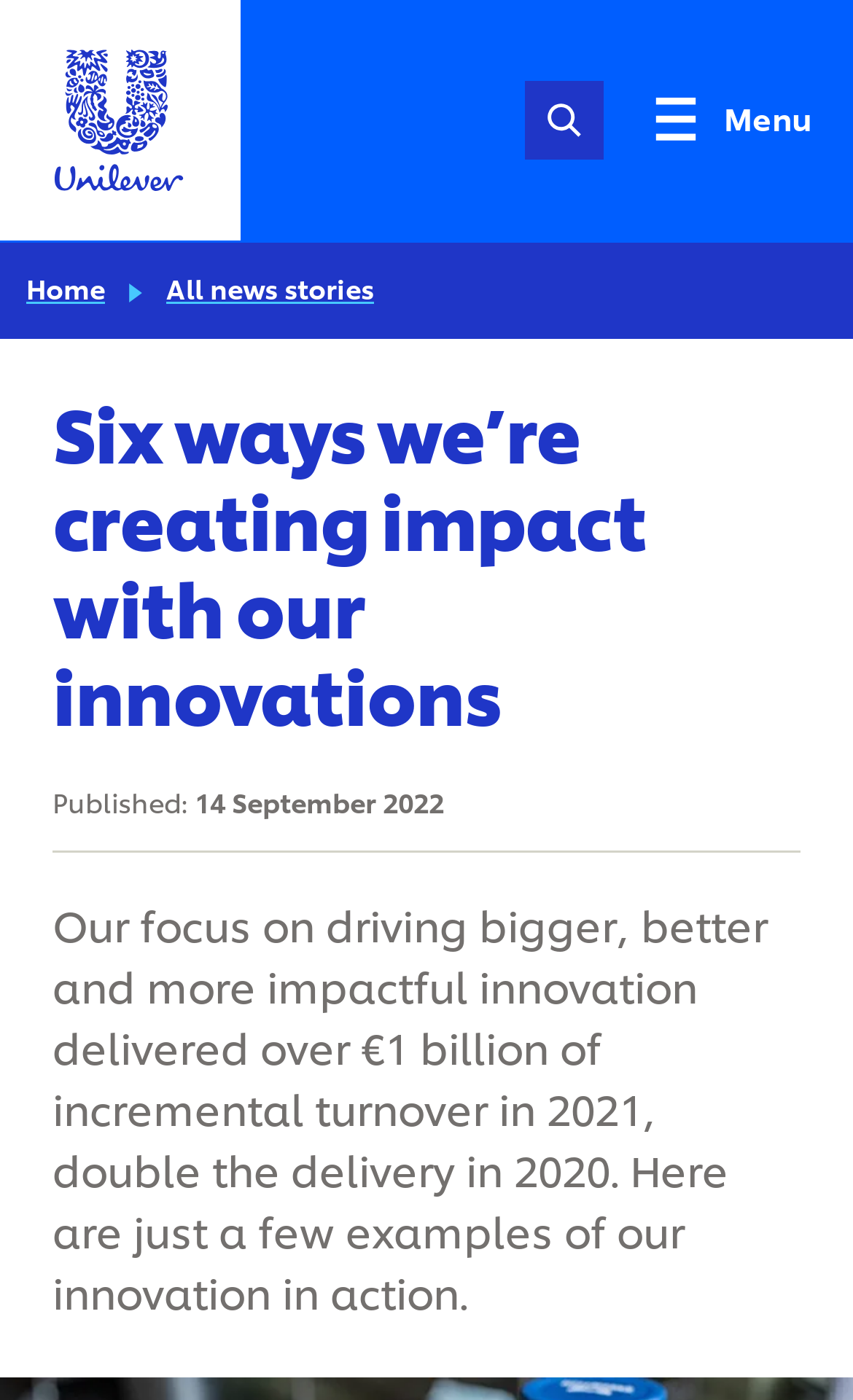What is the date of the published article?
Could you answer the question in a detailed manner, providing as much information as possible?

The date of the published article is 14 September 2022, which can be found below the main heading of the webpage.